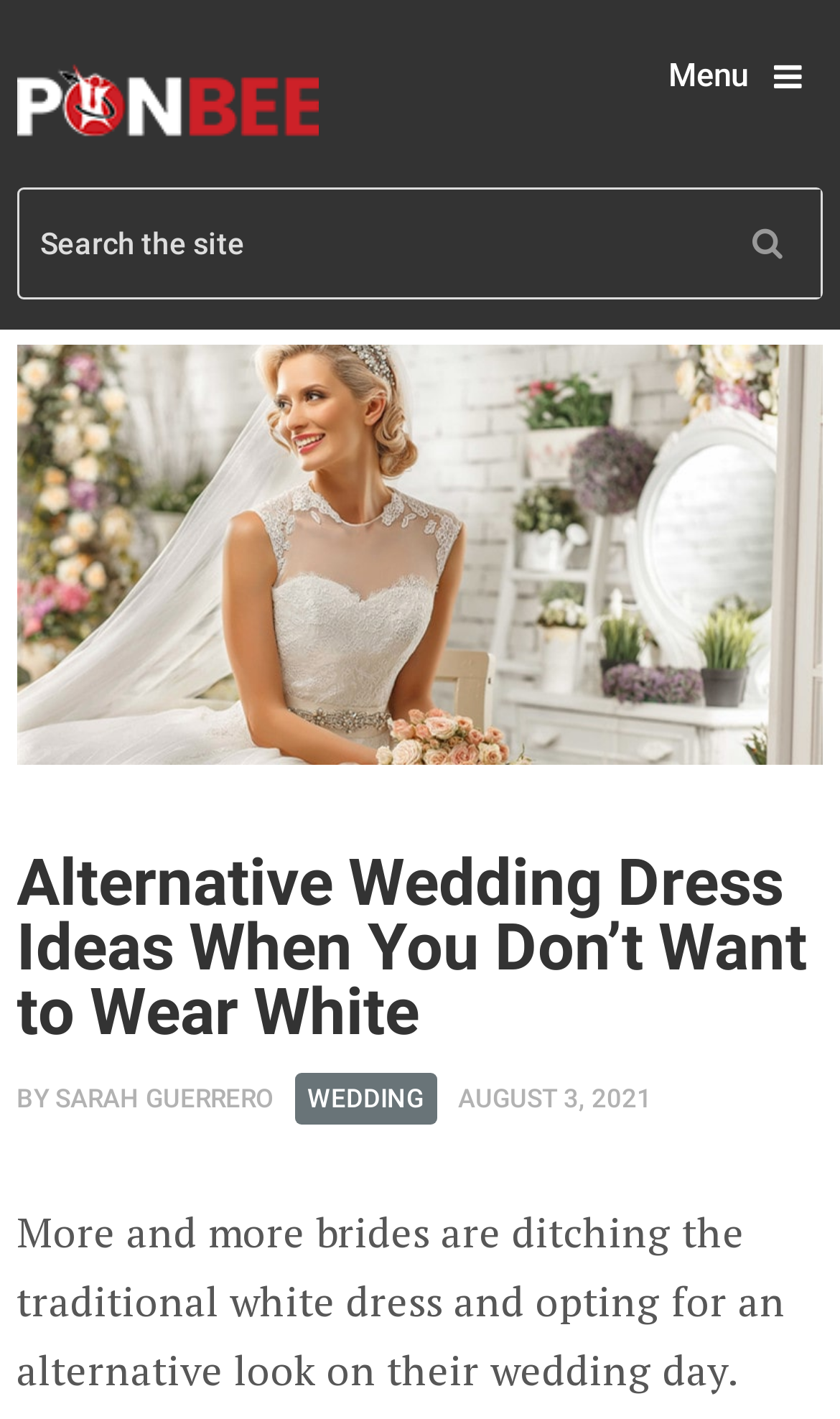Bounding box coordinates are to be given in the format (top-left x, top-left y, bottom-right x, bottom-right y). All values must be floating point numbers between 0 and 1. Provide the bounding box coordinate for the UI element described as: Menu

[0.77, 0.023, 0.98, 0.084]